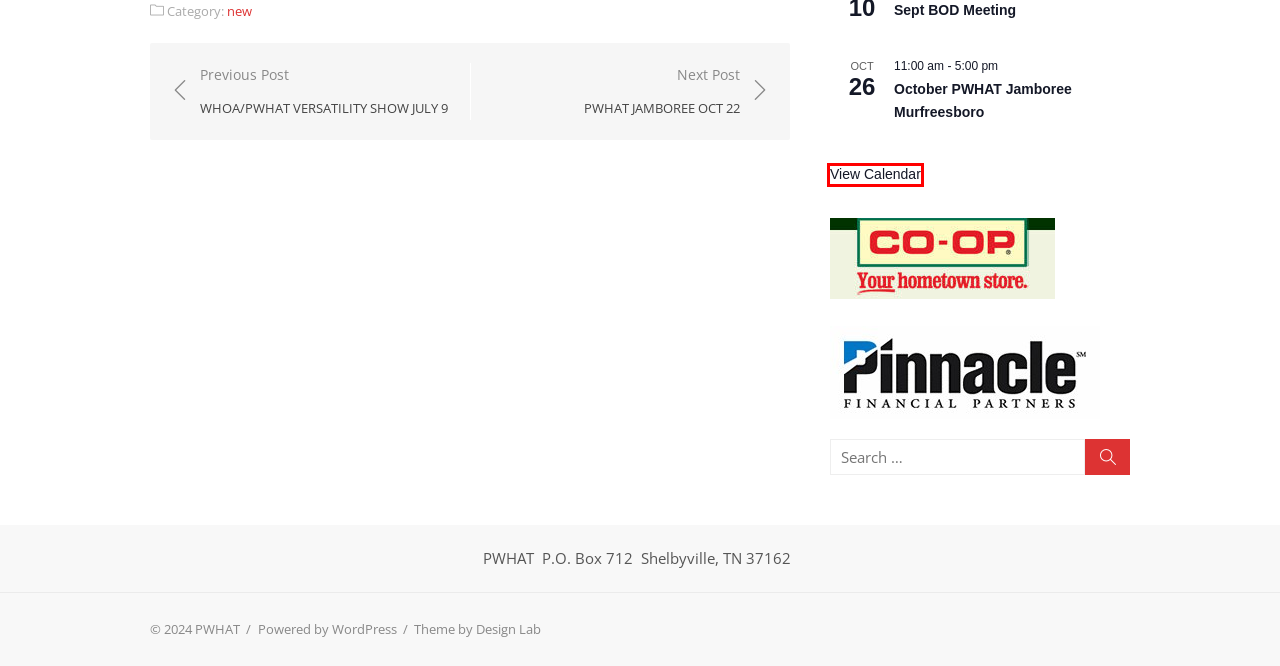Given a webpage screenshot with a UI element marked by a red bounding box, choose the description that best corresponds to the new webpage that will appear after clicking the element. The candidates are:
A. Blog Tool, Publishing Platform, and CMS – WordPress.org
B. PWHAT Jamboree Oct 22 – PWHAT
C. new – PWHAT
D. October PWHAT Jamboree Murfreesboro – PWHAT
E. Events from June 15 – November 12 – PWHAT
F. Sept BOD Meeting – PWHAT
G. Simple WordPress Themes to Build Your Dream Website - Design Lab
H. WHOA/PWHAT Versatility Show July 9 – PWHAT

E